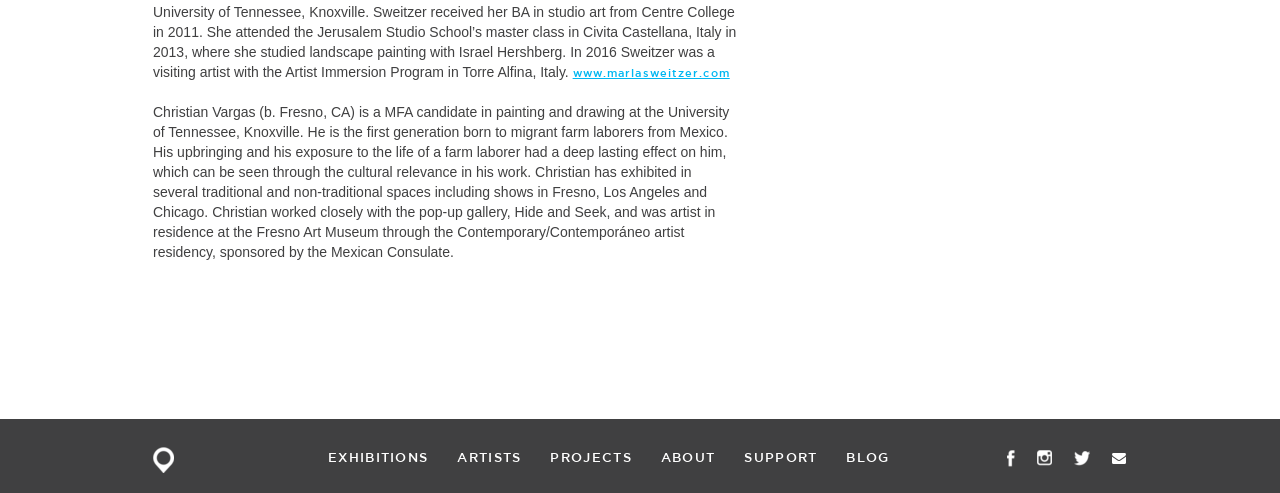Please find and report the bounding box coordinates of the element to click in order to perform the following action: "contact Locate Arts". The coordinates should be expressed as four float numbers between 0 and 1, in the format [left, top, right, bottom].

[0.869, 0.907, 0.88, 0.947]